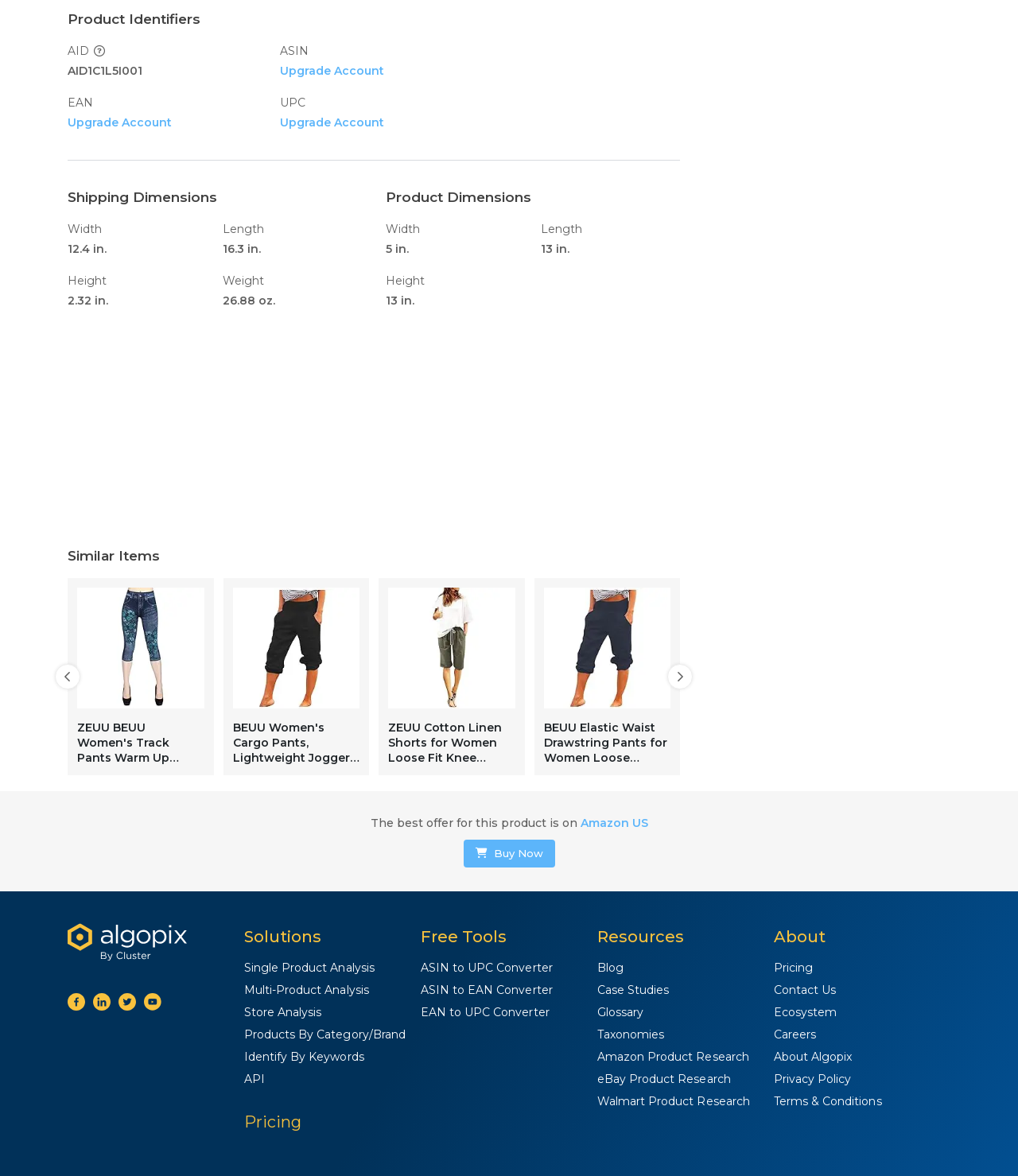Identify the bounding box coordinates of the clickable region necessary to fulfill the following instruction: "Go to the Algopix homepage". The bounding box coordinates should be four float numbers between 0 and 1, i.e., [left, top, right, bottom].

[0.066, 0.785, 0.184, 0.817]